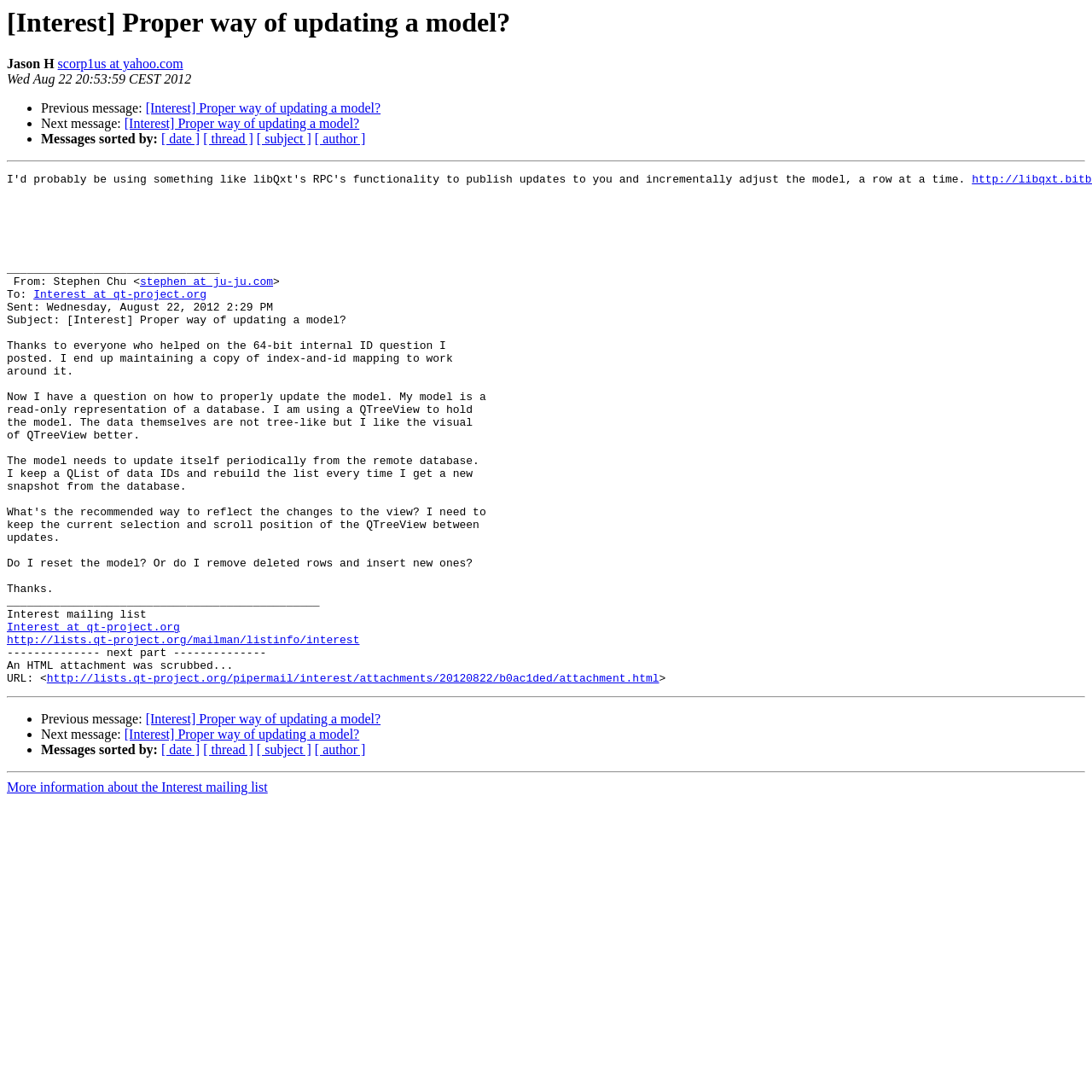Using the elements shown in the image, answer the question comprehensively: What is the subject of the message?

The subject of the message can be found in the links '[Interest] Proper way of updating a model?' which appears multiple times on the webpage, indicating that it is the subject of the email.